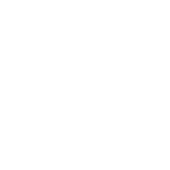What industry is the image likely related to?
Provide an in-depth and detailed explanation in response to the question.

The context of the image suggests a connection to the floral industry, possibly indicating services or products offered by a company specializing in bespoke florals for various events.